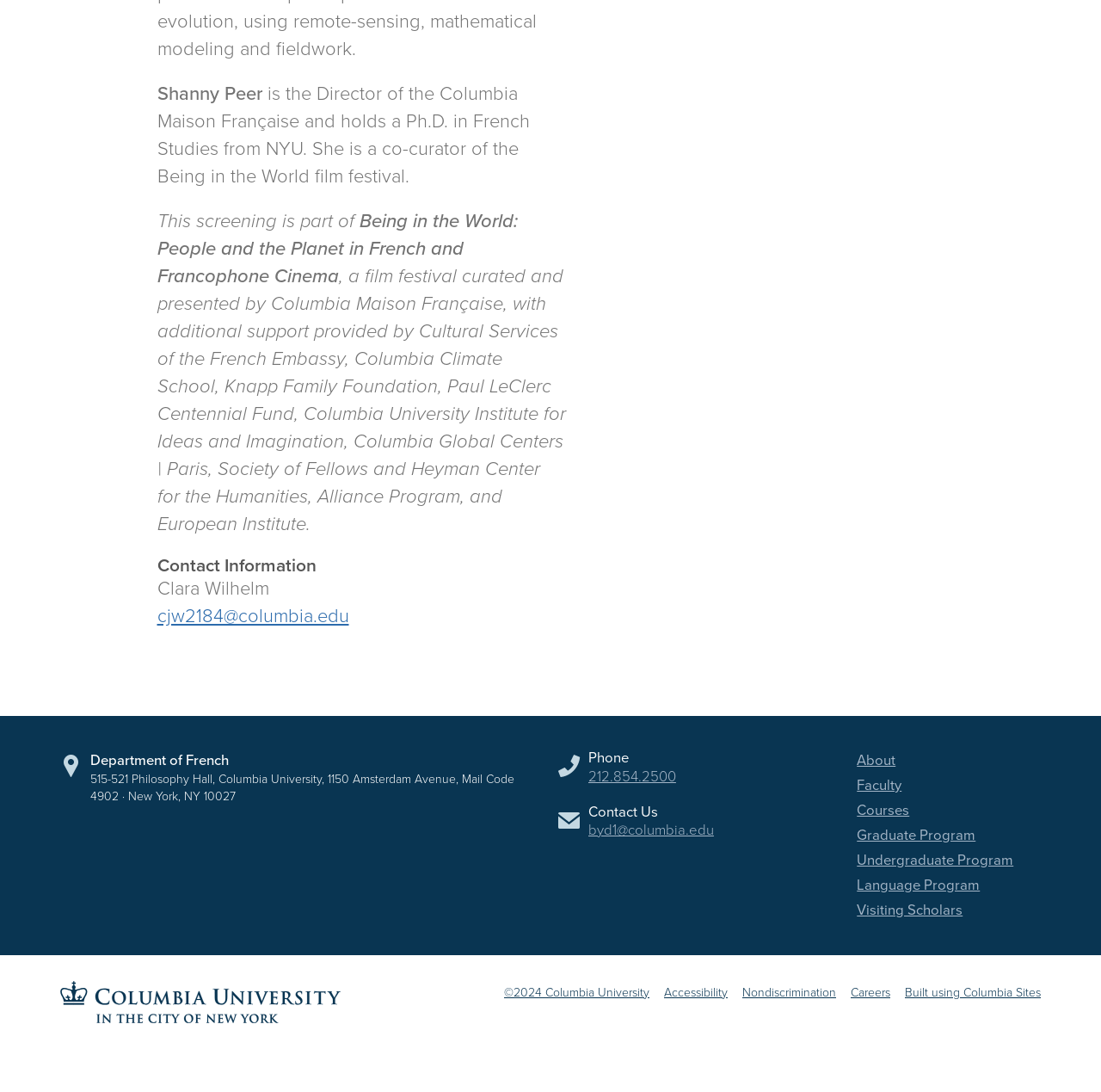Determine the bounding box of the UI component based on this description: "Undergraduate Program". The bounding box coordinates should be four float values between 0 and 1, i.e., [left, top, right, bottom].

[0.778, 0.778, 0.921, 0.797]